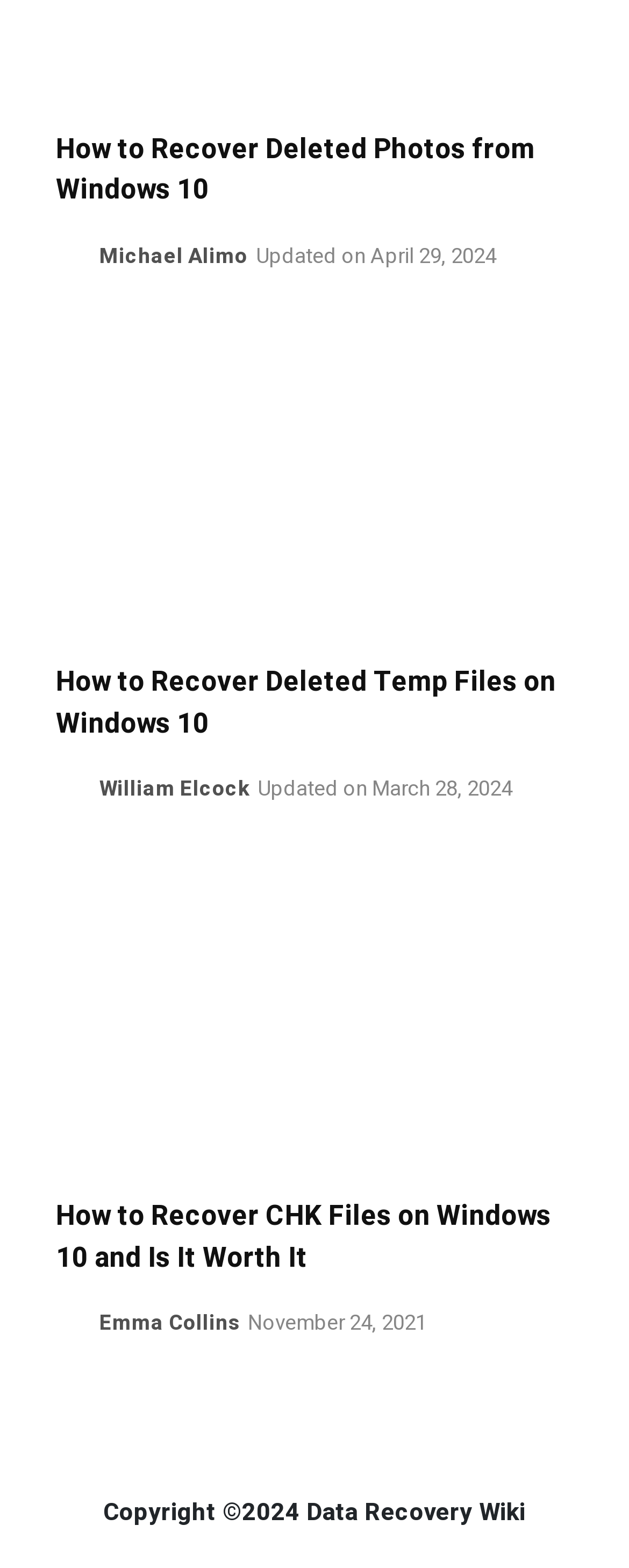Give a one-word or one-phrase response to the question: 
How many articles are on this webpage?

4